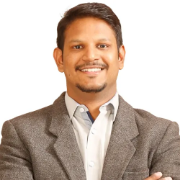Please provide a comprehensive response to the question below by analyzing the image: 
What is PEGO Hardware known for?

According to the caption, PEGO Hardware is committed to international quality standards and innovation, which is a key aspect of the company's reputation.